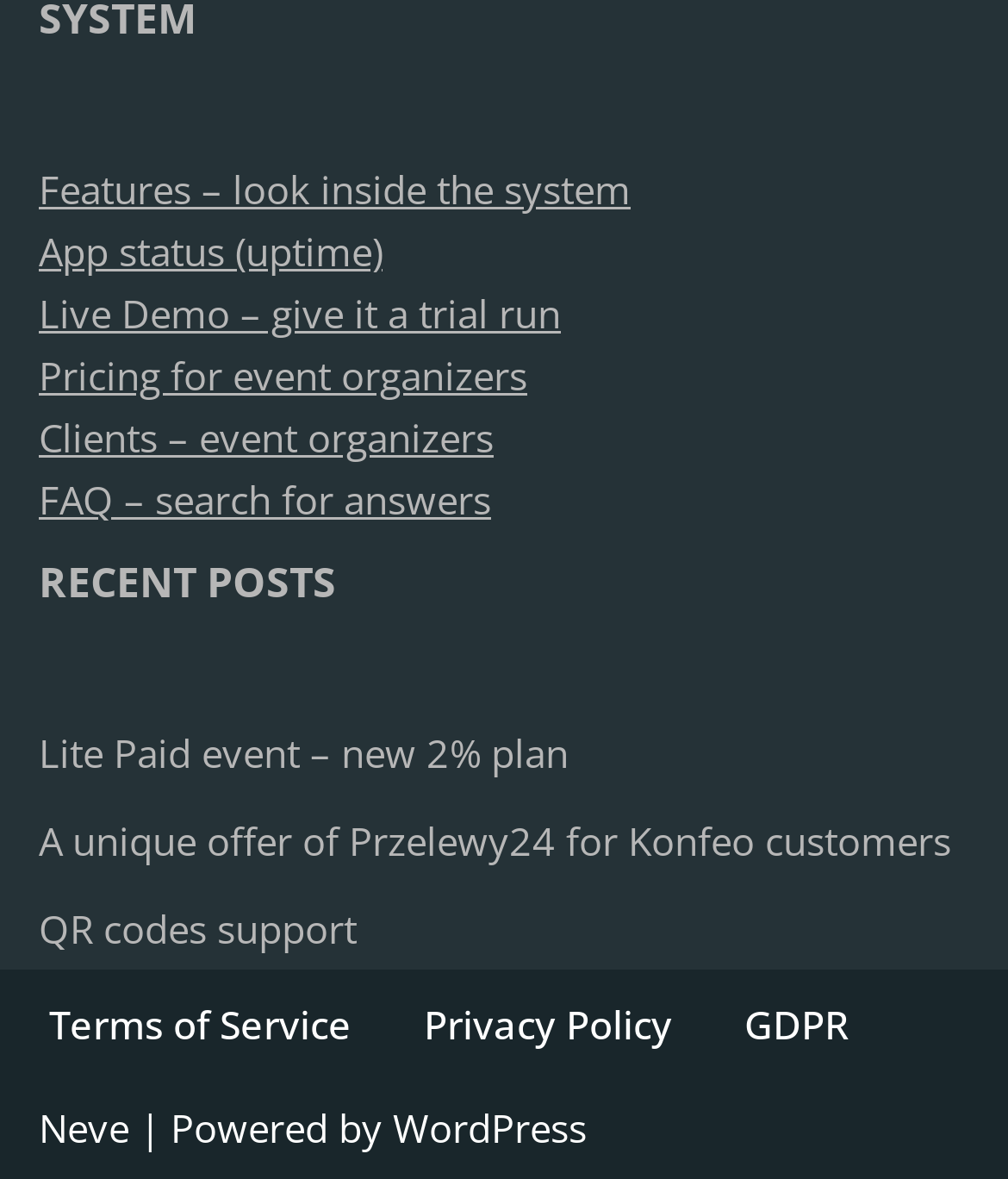Could you provide the bounding box coordinates for the portion of the screen to click to complete this instruction: "View terms of service"?

[0.049, 0.839, 0.349, 0.894]